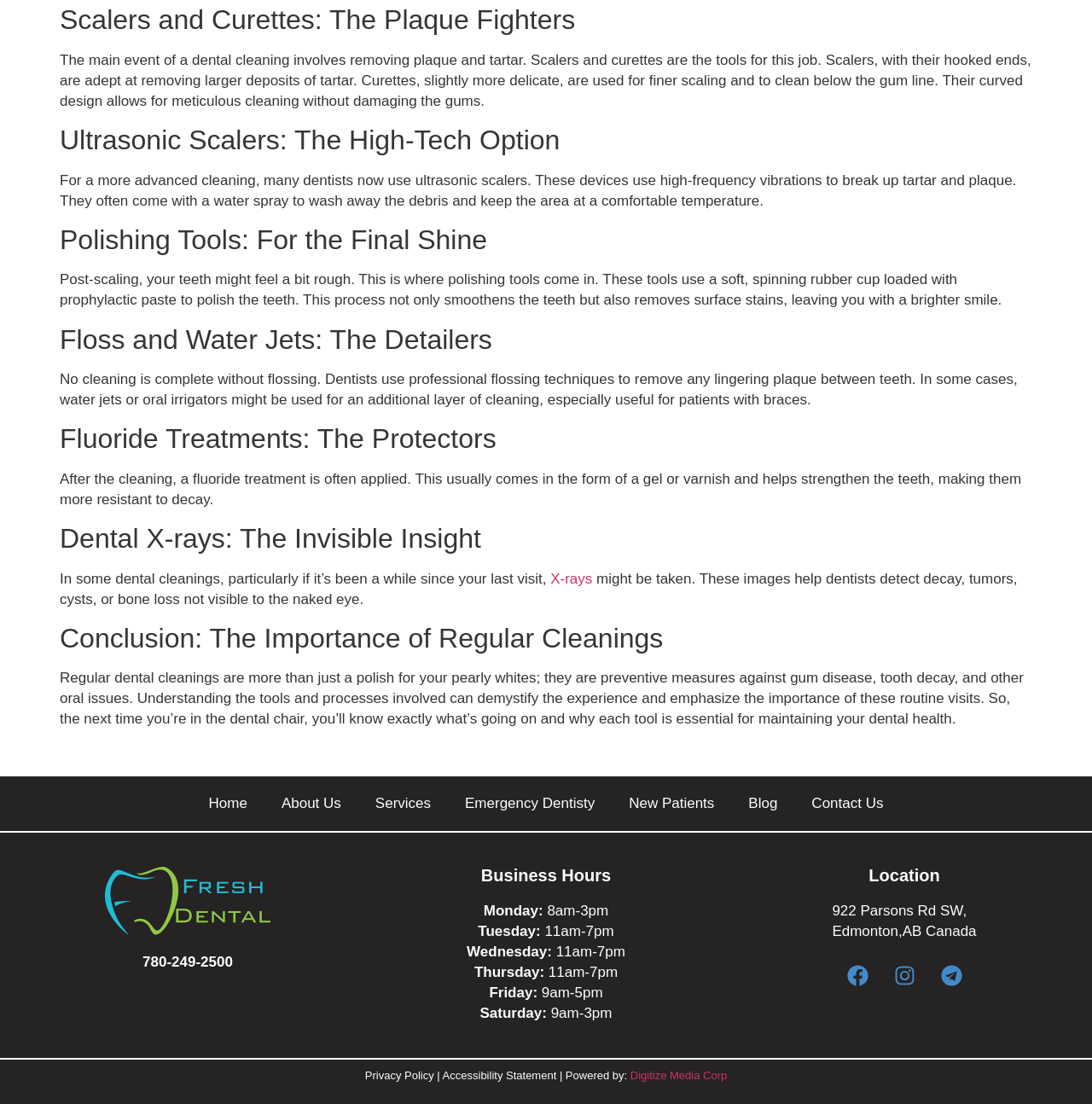Identify the bounding box for the UI element described as: "X-rays". Ensure the coordinates are four float numbers between 0 and 1, formatted as [left, top, right, bottom].

[0.504, 0.517, 0.542, 0.531]